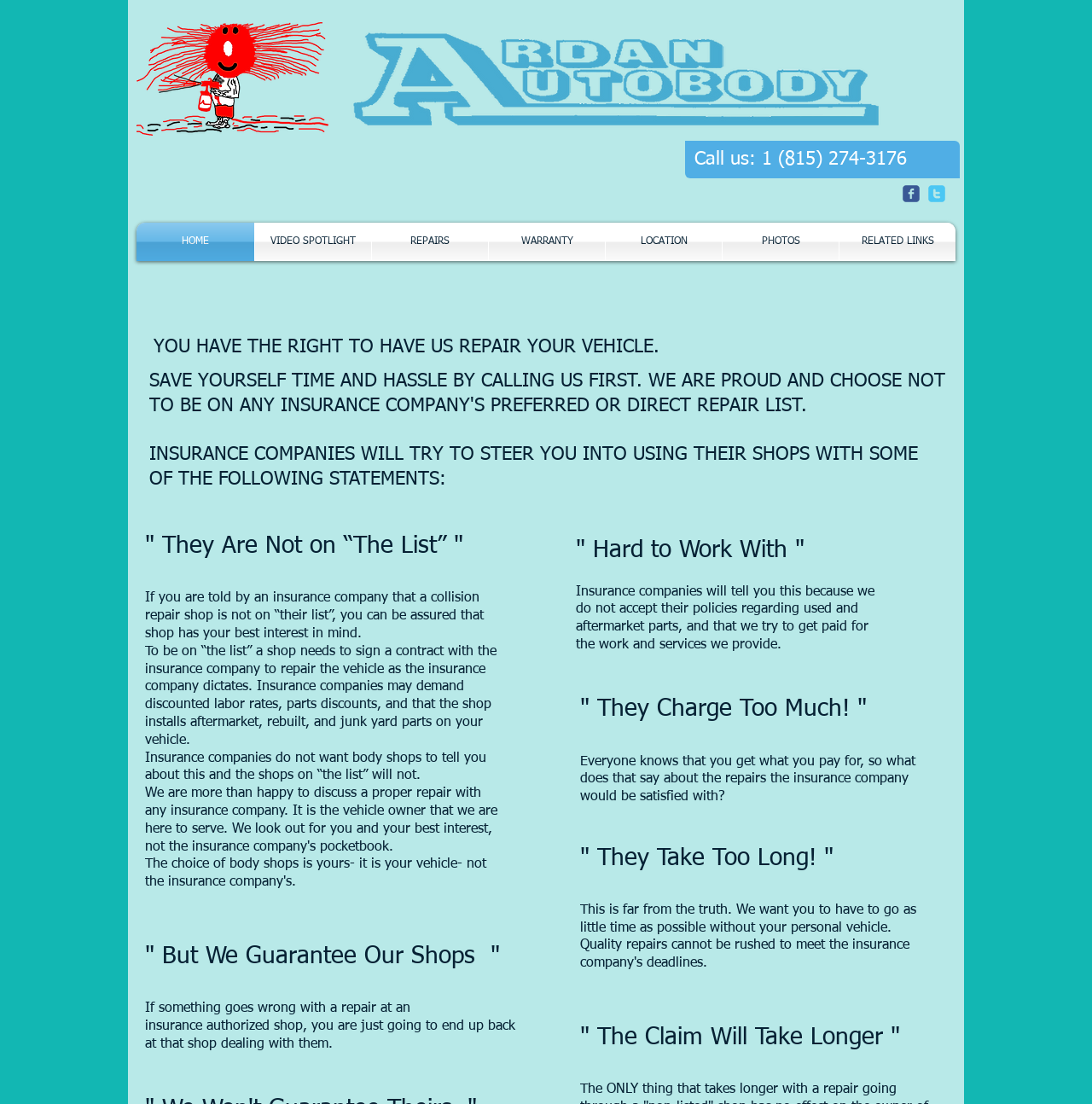Please identify the bounding box coordinates of the element I should click to complete this instruction: 'Call the phone number'. The coordinates should be given as four float numbers between 0 and 1, like this: [left, top, right, bottom].

[0.636, 0.134, 0.87, 0.156]